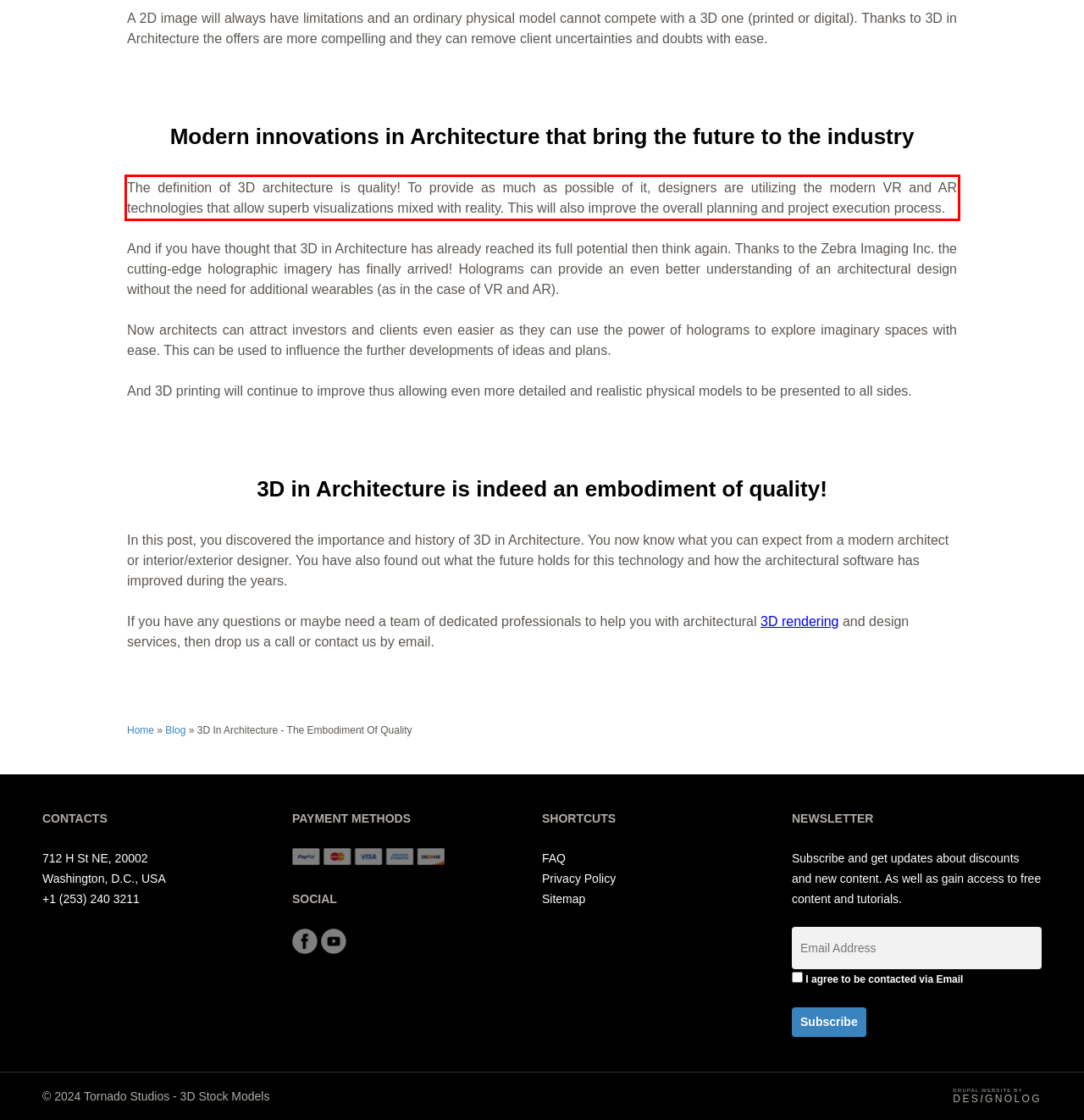Identify the text inside the red bounding box on the provided webpage screenshot by performing OCR.

The definition of 3D architecture is quality! To provide as much as possible of it, designers are utilizing the modern VR and AR technologies that allow superb visualizations mixed with reality. This will also improve the overall planning and project execution process.